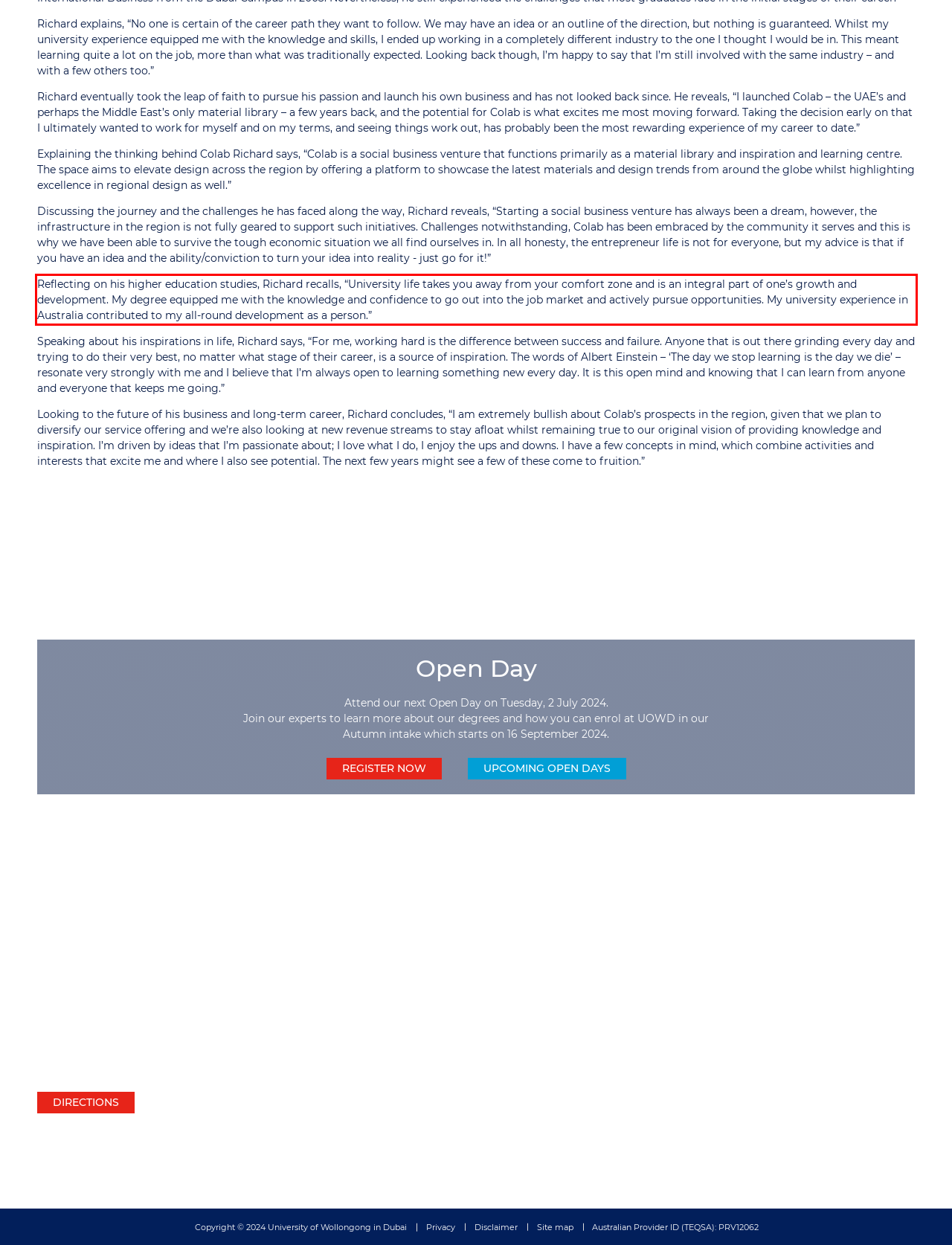Within the provided webpage screenshot, find the red rectangle bounding box and perform OCR to obtain the text content.

Reflecting on his higher education studies, Richard recalls, “University life takes you away from your comfort zone and is an integral part of one’s growth and development. My degree equipped me with the knowledge and confidence to go out into the job market and actively pursue opportunities. My university experience in Australia contributed to my all-round development as a person.”